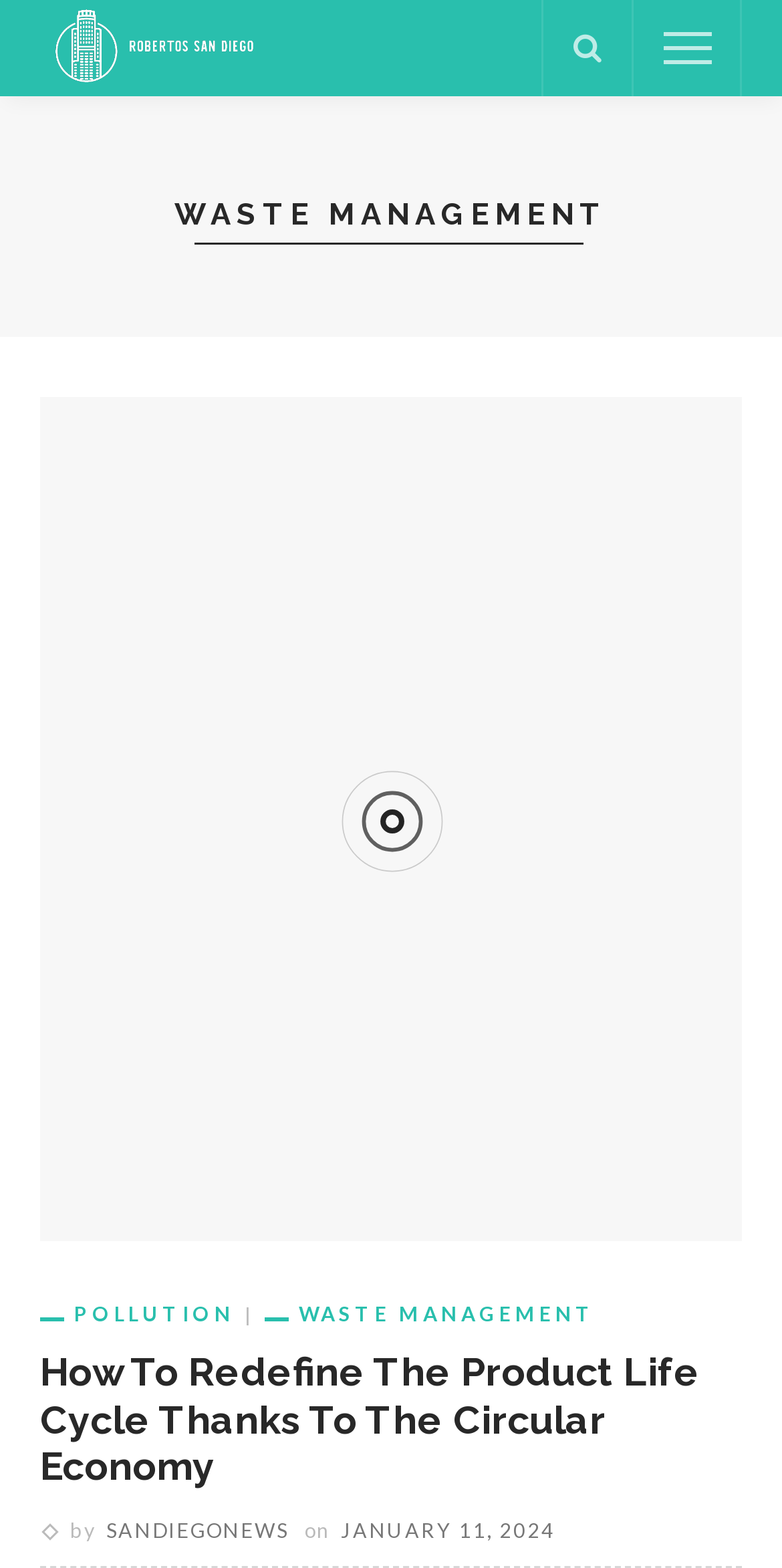Determine the bounding box coordinates of the element's region needed to click to follow the instruction: "Open the menu". Provide these coordinates as four float numbers between 0 and 1, formatted as [left, top, right, bottom].

[0.849, 0.015, 0.91, 0.046]